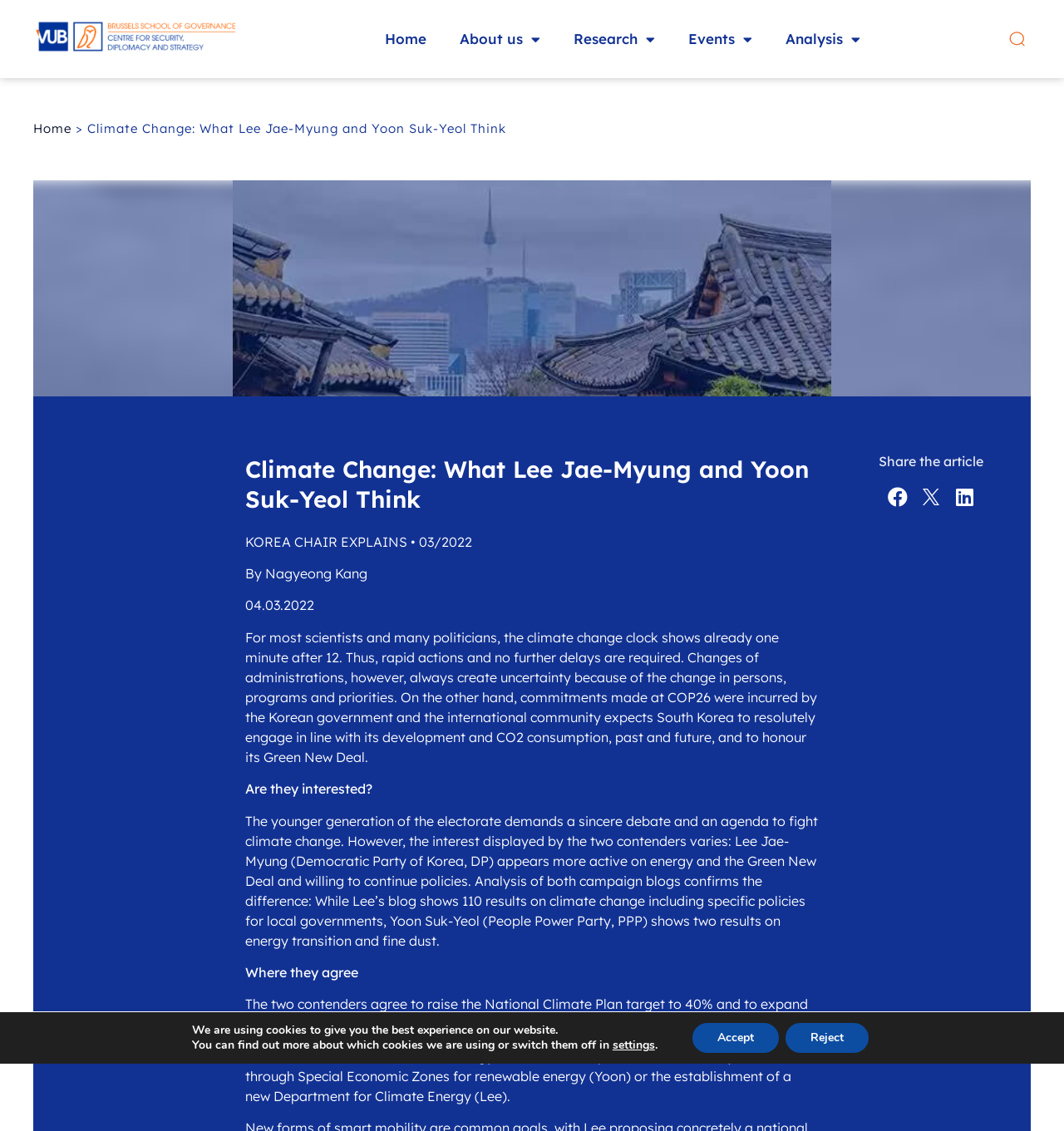What is the topic of the article? From the image, respond with a single word or brief phrase.

Climate Change